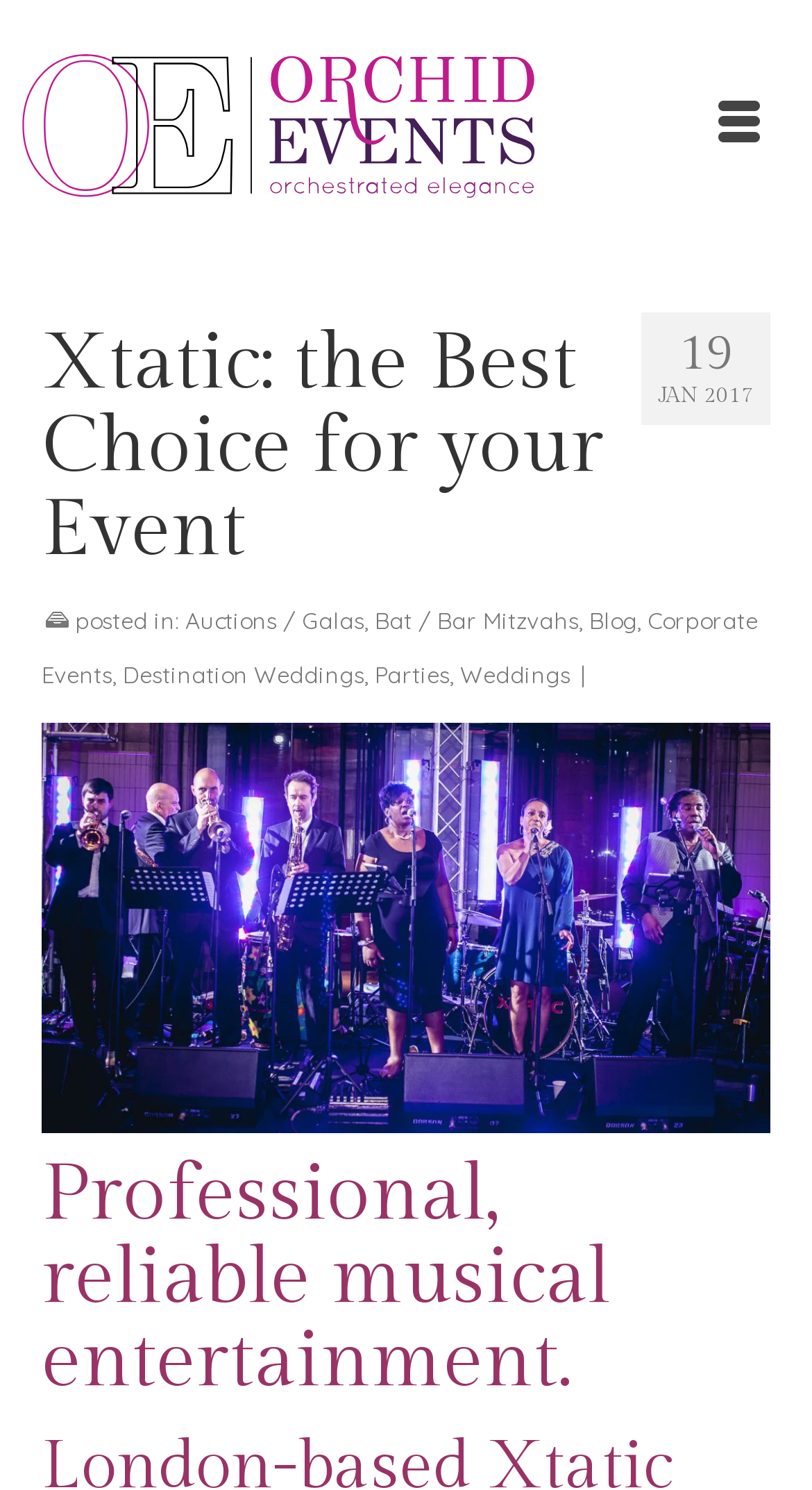Based on the image, provide a detailed response to the question:
What is the tagline of the function band?

The tagline of the function band can be found in the heading 'Professional, reliable musical entertainment.' which is located below the image.